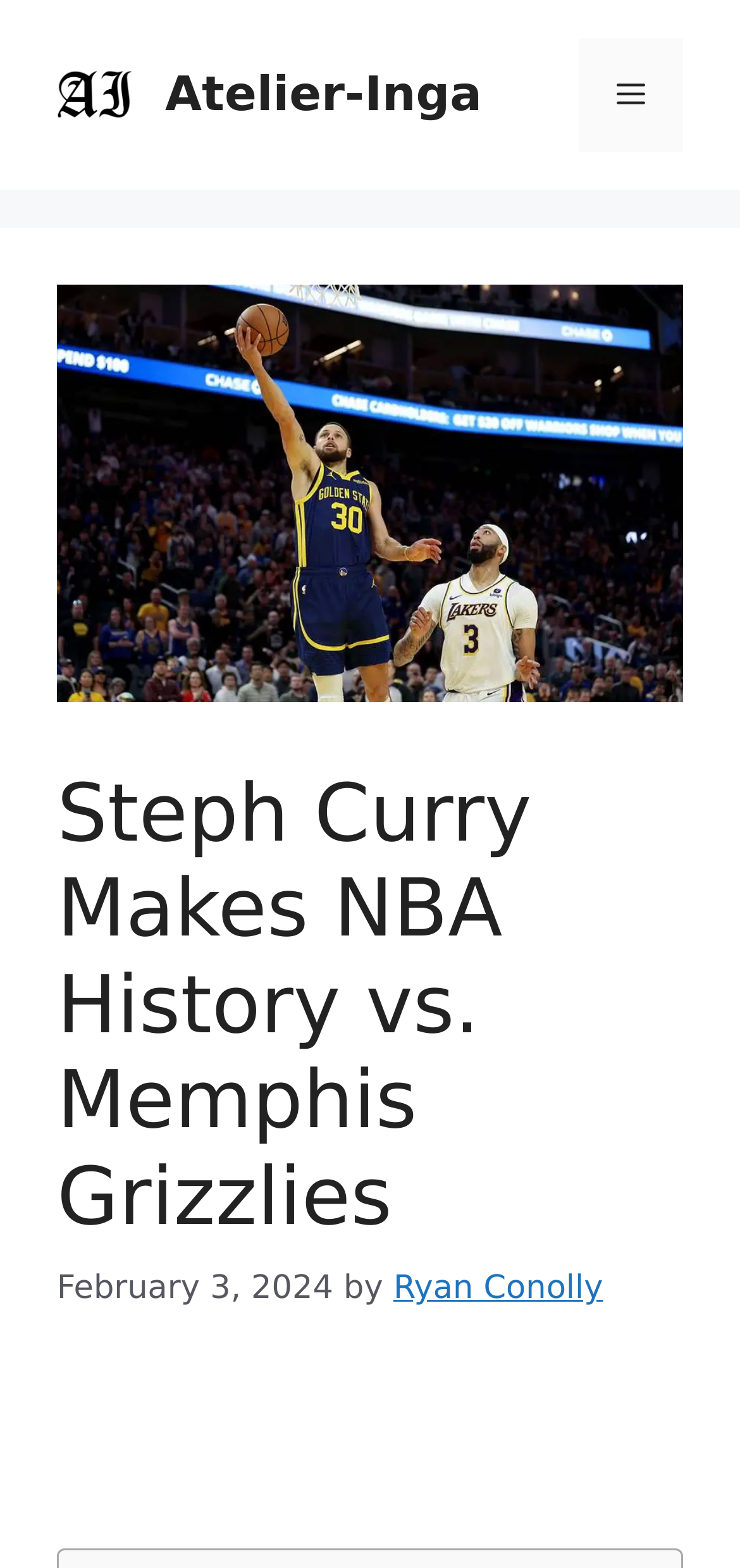What is the main topic of the article?
Answer with a single word or phrase by referring to the visual content.

Steph Curry